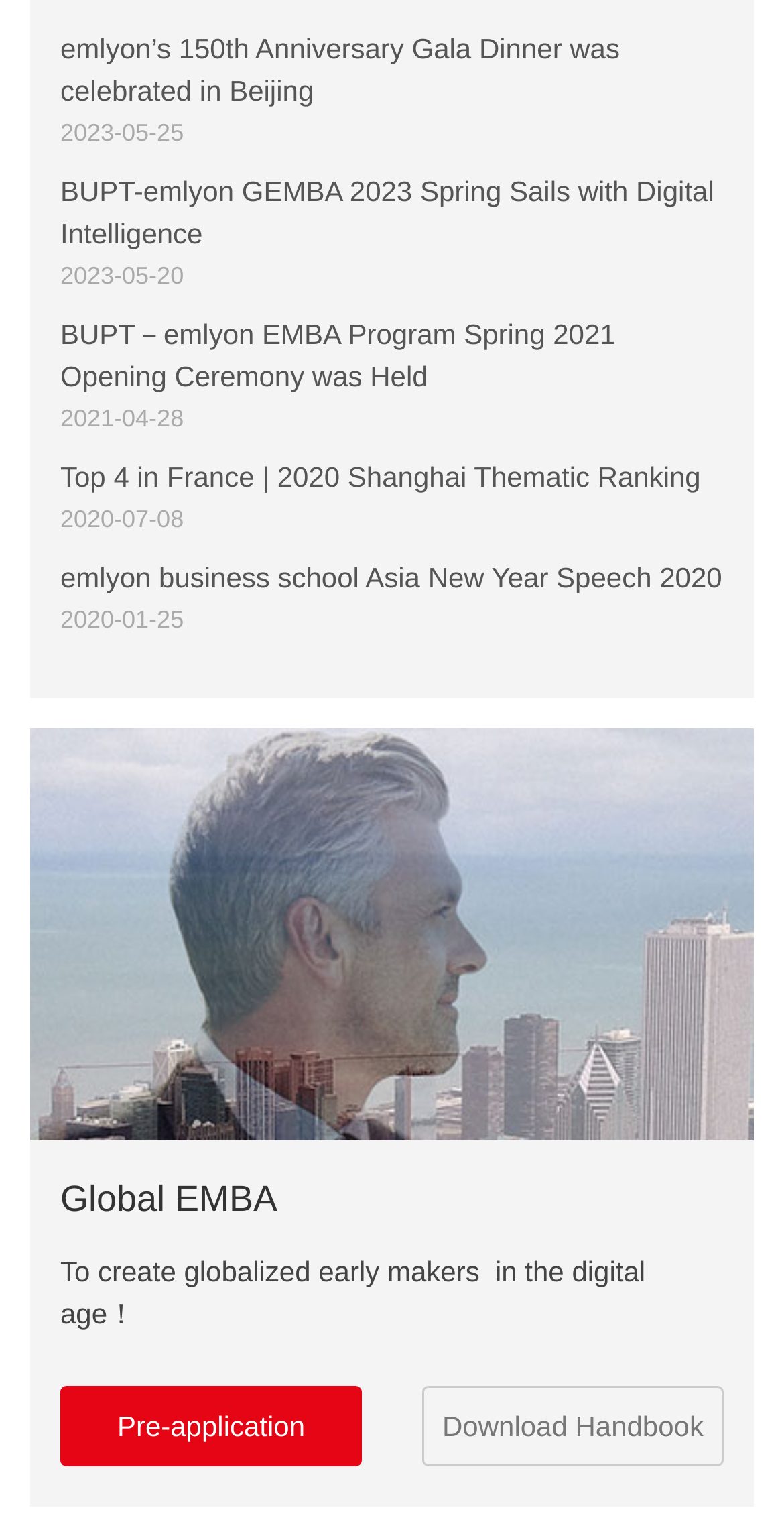Please mark the clickable region by giving the bounding box coordinates needed to complete this instruction: "Download the handbook".

[0.538, 0.905, 0.923, 0.958]